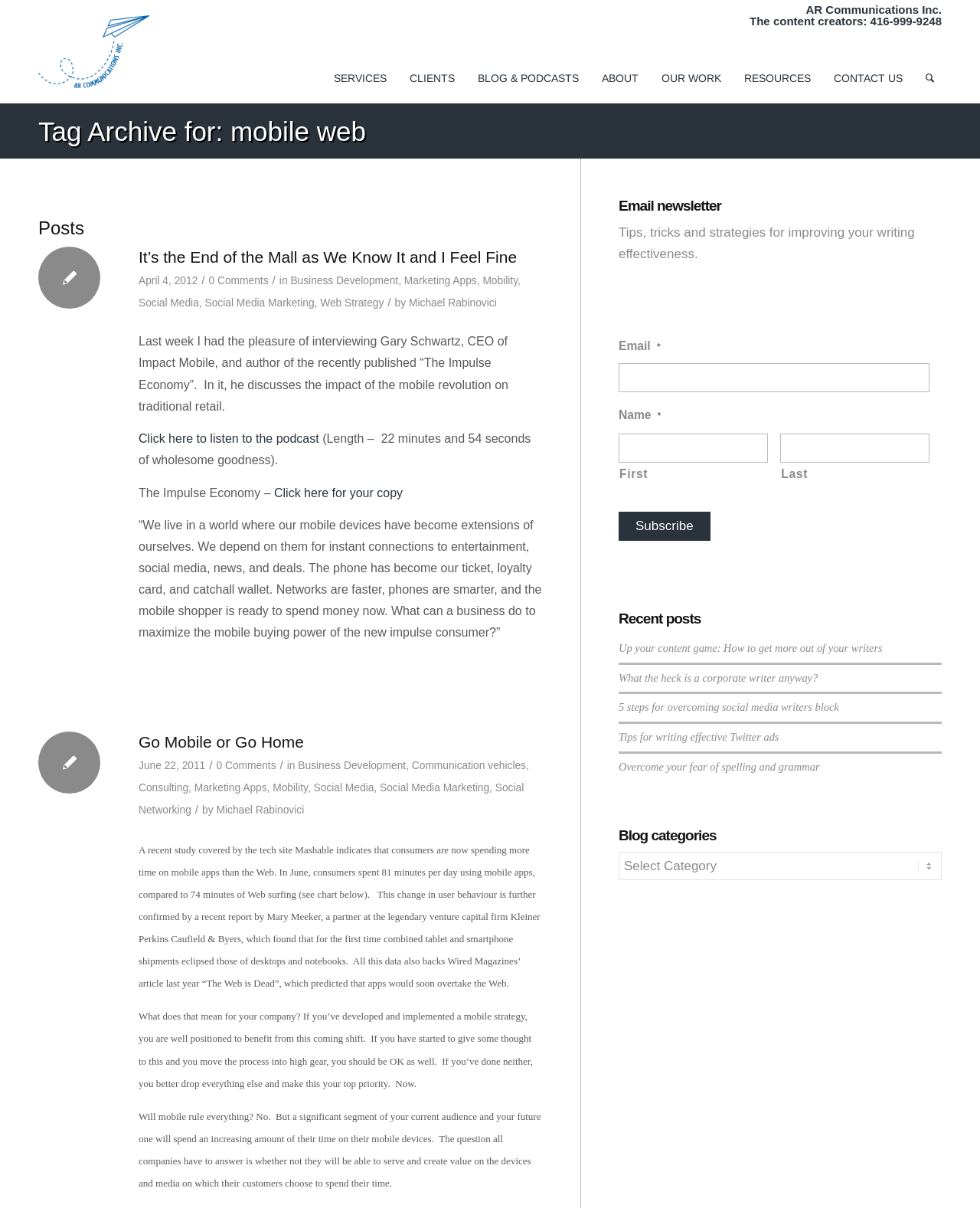How many minutes per day did consumers spend using mobile apps in June?
Analyze the screenshot and provide a detailed answer to the question.

I found the answer by reading the text in the blog post, which states that 'consumers spent 81 minutes per day using mobile apps, compared to 74 minutes of Web surfing'.